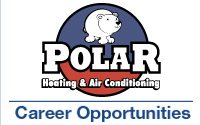What is the company seeking?
Provide a well-explained and detailed answer to the question.

The phrase 'Career Opportunities' is displayed below the logo in a clear, professional typeface, indicating that the company is actively seeking new team members.